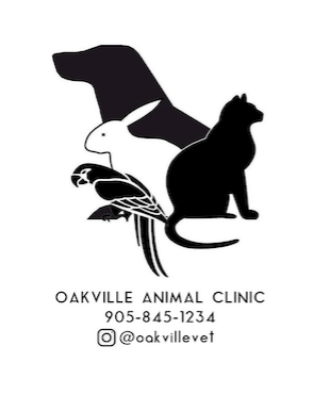Produce a meticulous caption for the image.

The image showcases the logo for the Oakville Animal Clinic, featuring a minimalist design that includes silhouettes of various animals: a dog, a rabbit, a bird, and a cat, arranged creatively. Below the animal illustrations, the clinic's name, "OAKVILLE ANIMAL CLINIC," is prominently displayed, along with the contact number "905-845-1234" and their Instagram handle "@oakvillevet." This logo effectively communicates the clinic's focus on pet care while highlighting their dedication to a range of animals. The use of black and white creates a striking visual that stands out, making it easily recognizable for potential clients.